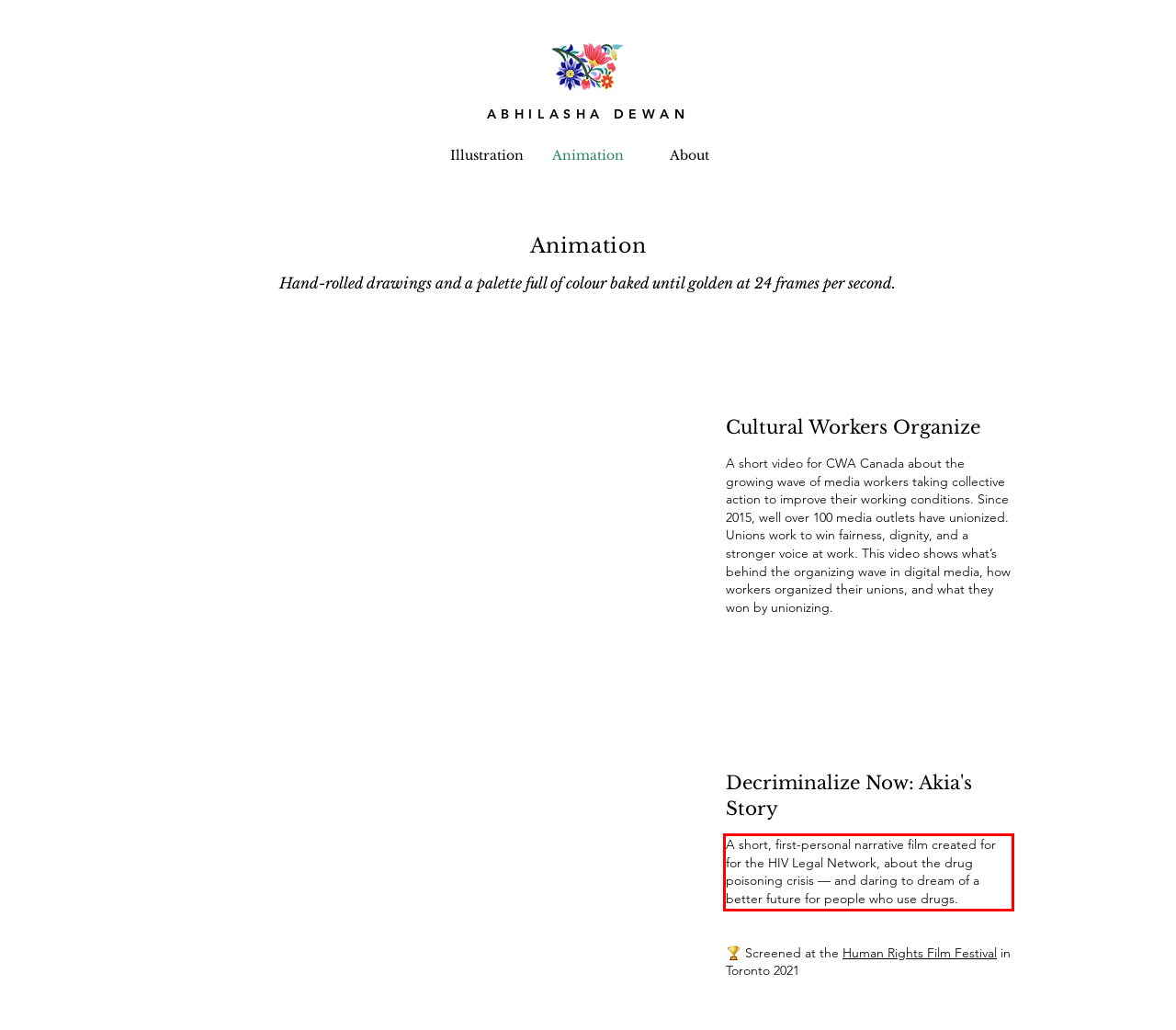Analyze the webpage screenshot and use OCR to recognize the text content in the red bounding box.

A short, first-personal narrative film created for for the HIV Legal Network, about the drug poisoning crisis — and daring to dream of a better future for people who use drugs.